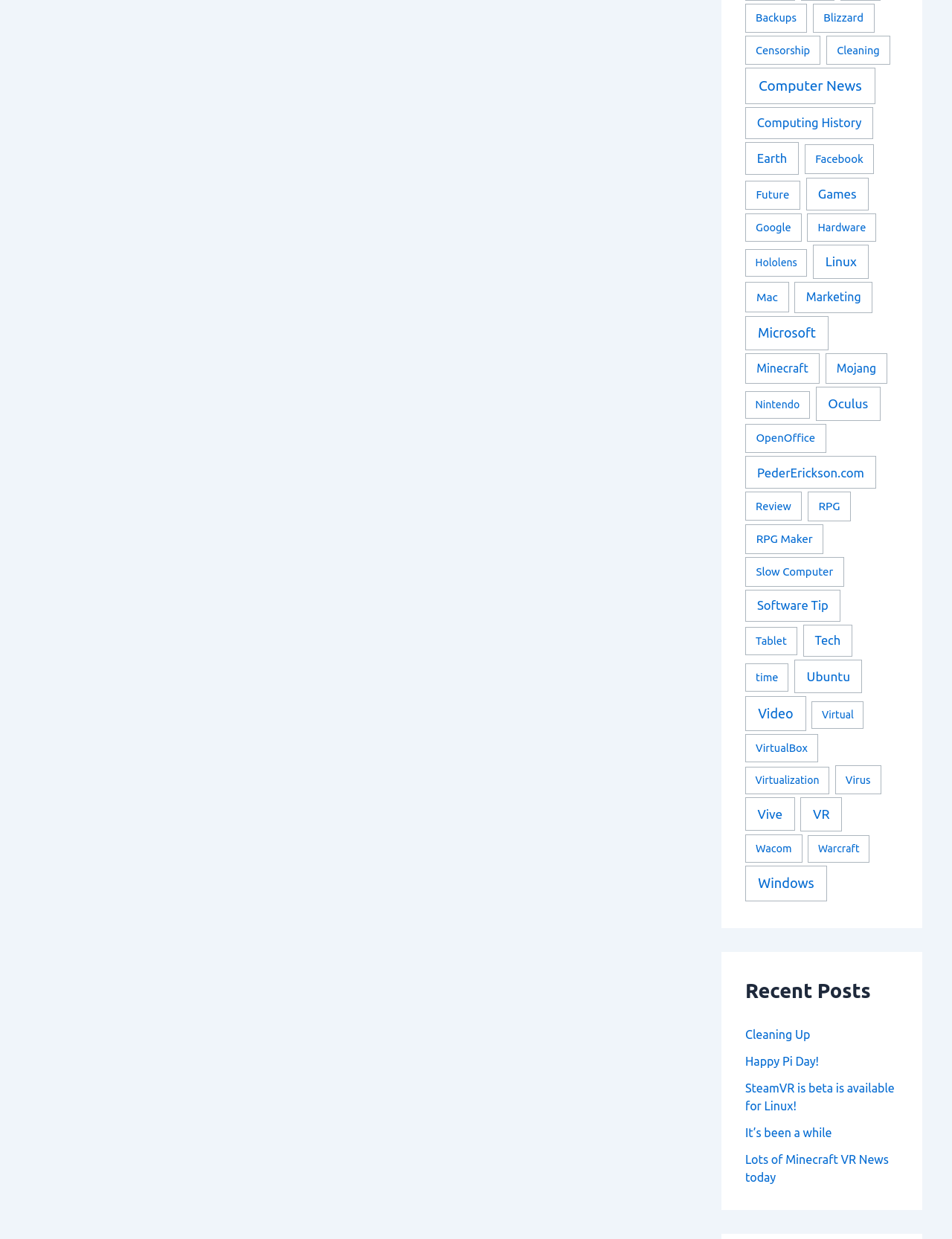Bounding box coordinates are given in the format (top-left x, top-left y, bottom-right x, bottom-right y). All values should be floating point numbers between 0 and 1. Provide the bounding box coordinate for the UI element described as: Windows

[0.783, 0.699, 0.869, 0.727]